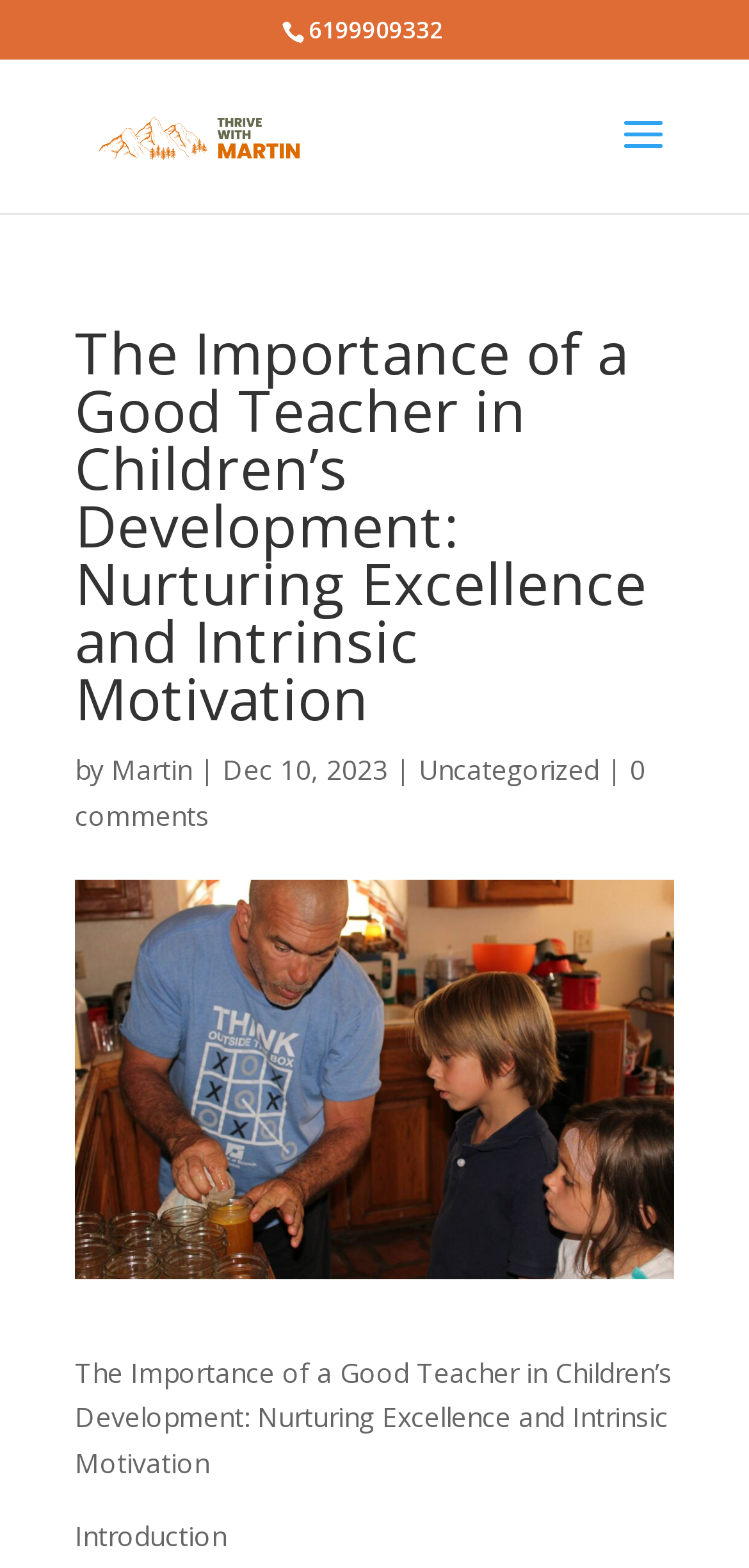How many comments does the article have?
Please elaborate on the answer to the question with detailed information.

The number of comments on the article can be found by looking at the link below the category, which is '0 comments'. This information is located below the main heading of the webpage.